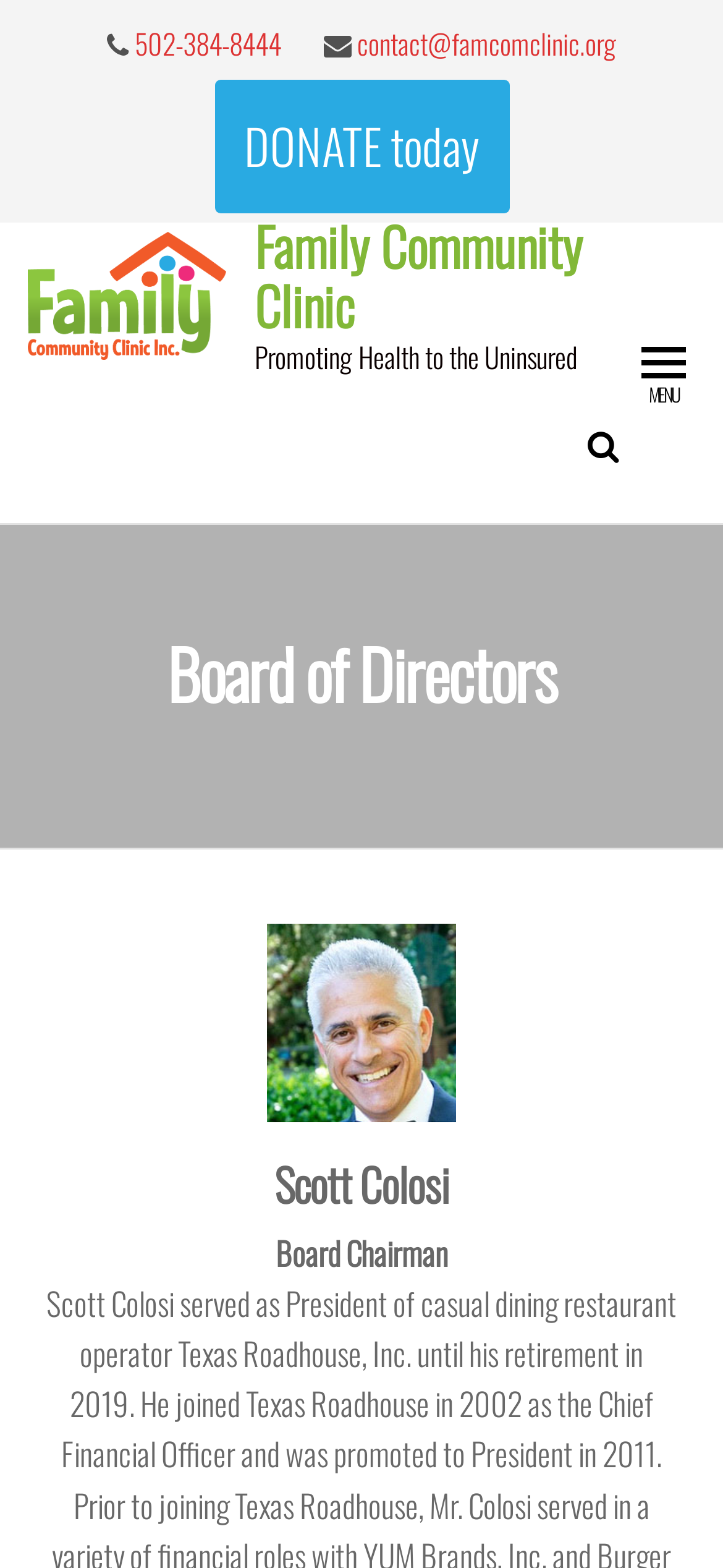Analyze the image and provide a detailed answer to the question: What is the call-to-action button?

I found the call-to-action button by looking at the button element with the text 'DONATE today' which is located at the top of the webpage.